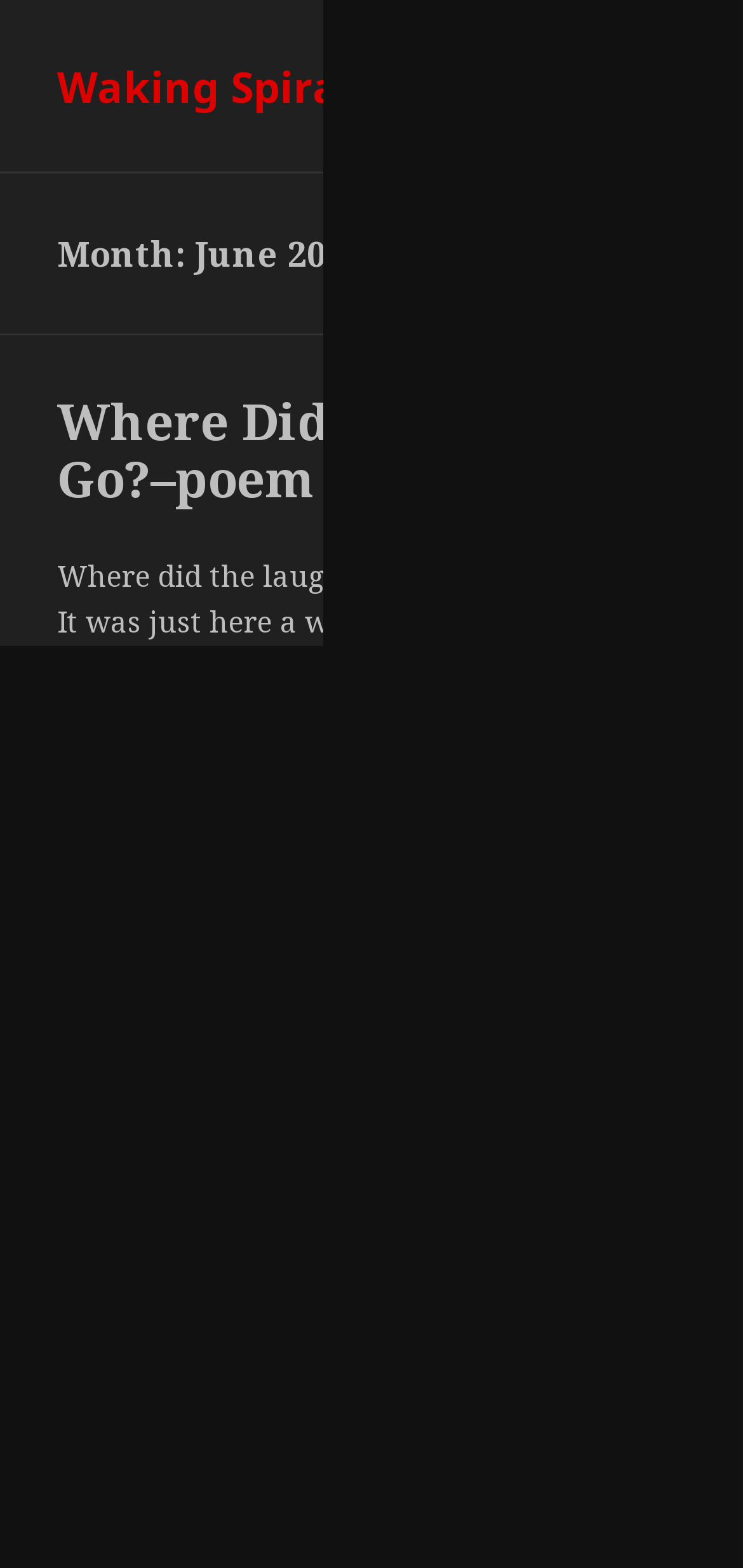Find the bounding box coordinates of the UI element according to this description: "Uncategorized".

[0.392, 0.815, 0.61, 0.837]